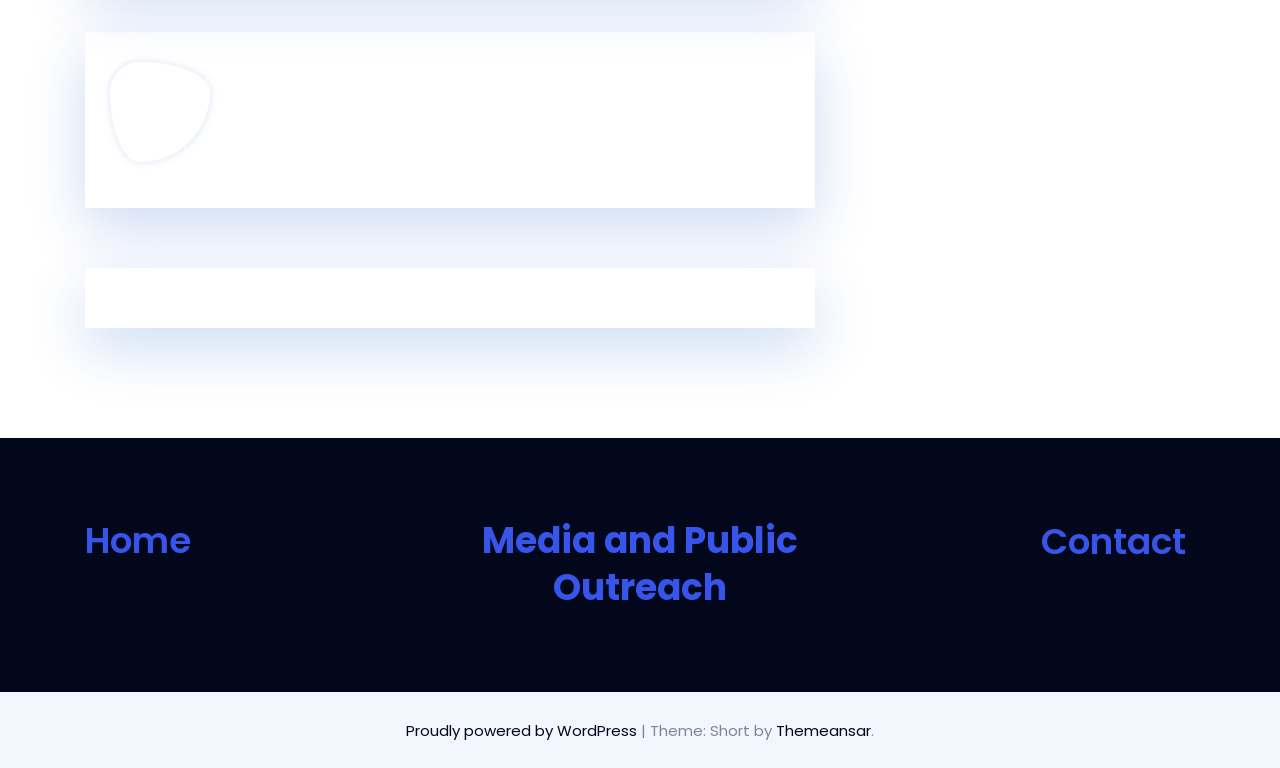Given the element description, predict the bounding box coordinates in the format (top-left x, top-left y, bottom-right x, bottom-right y), using floating point numbers between 0 and 1: Proudly powered by WordPress

[0.317, 0.937, 0.501, 0.965]